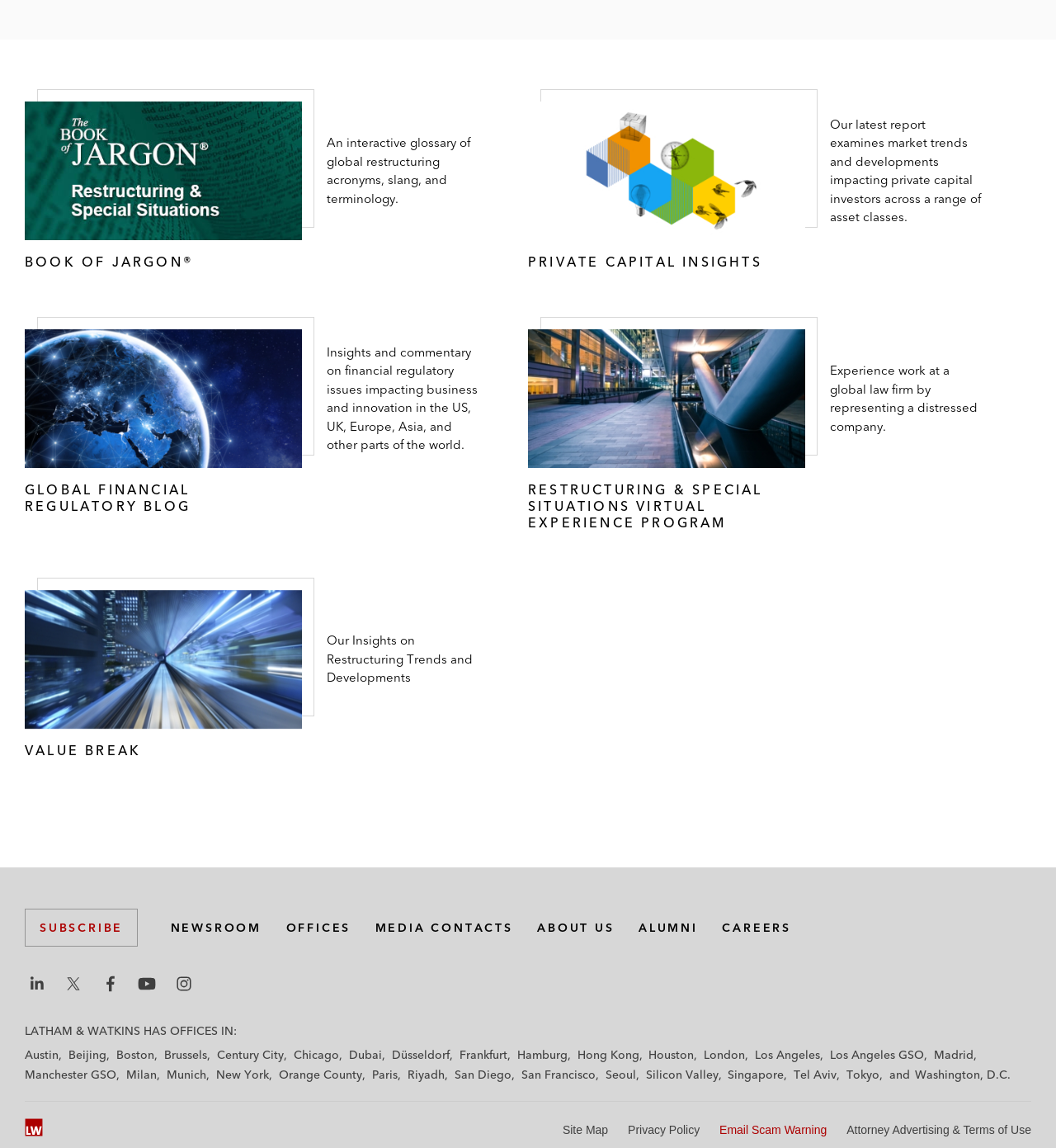Determine the bounding box coordinates of the clickable region to follow the instruction: "Subscribe to the newsletter".

[0.023, 0.791, 0.131, 0.824]